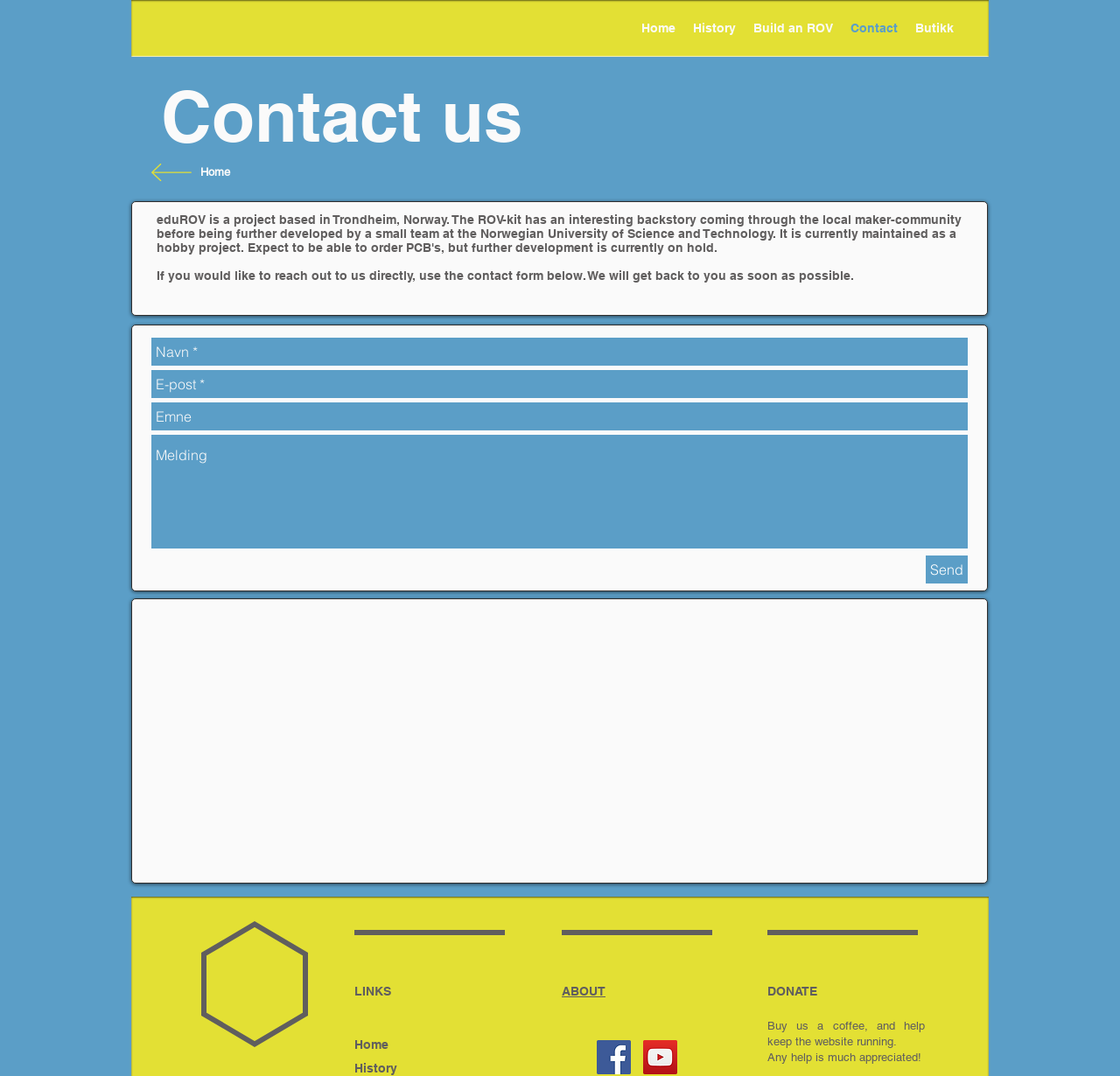Please identify the bounding box coordinates of the area I need to click to accomplish the following instruction: "Click the Send button".

[0.827, 0.516, 0.864, 0.542]